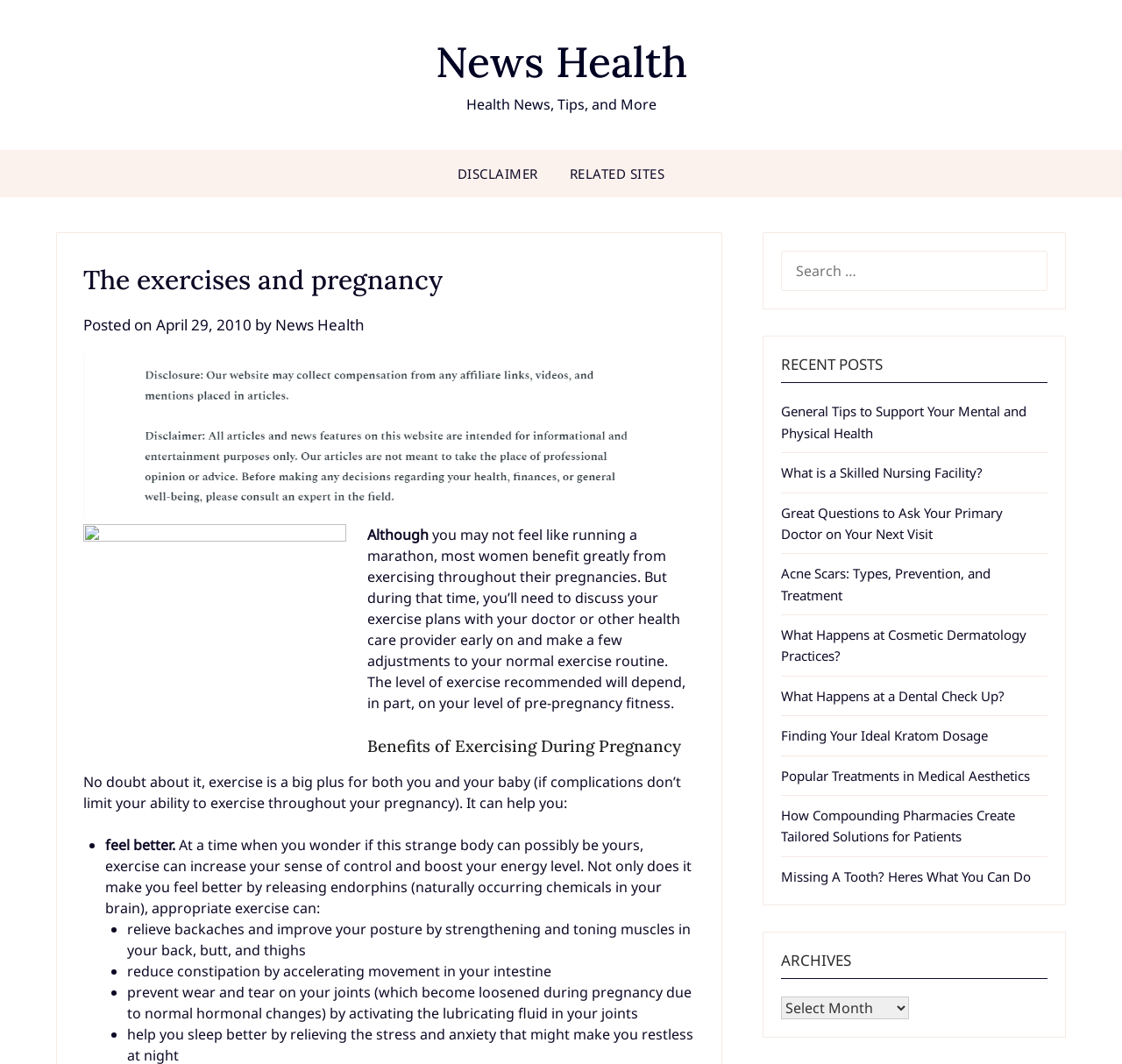Please find the bounding box coordinates of the element that you should click to achieve the following instruction: "Search for health tips". The coordinates should be presented as four float numbers between 0 and 1: [left, top, right, bottom].

[0.696, 0.236, 0.934, 0.274]